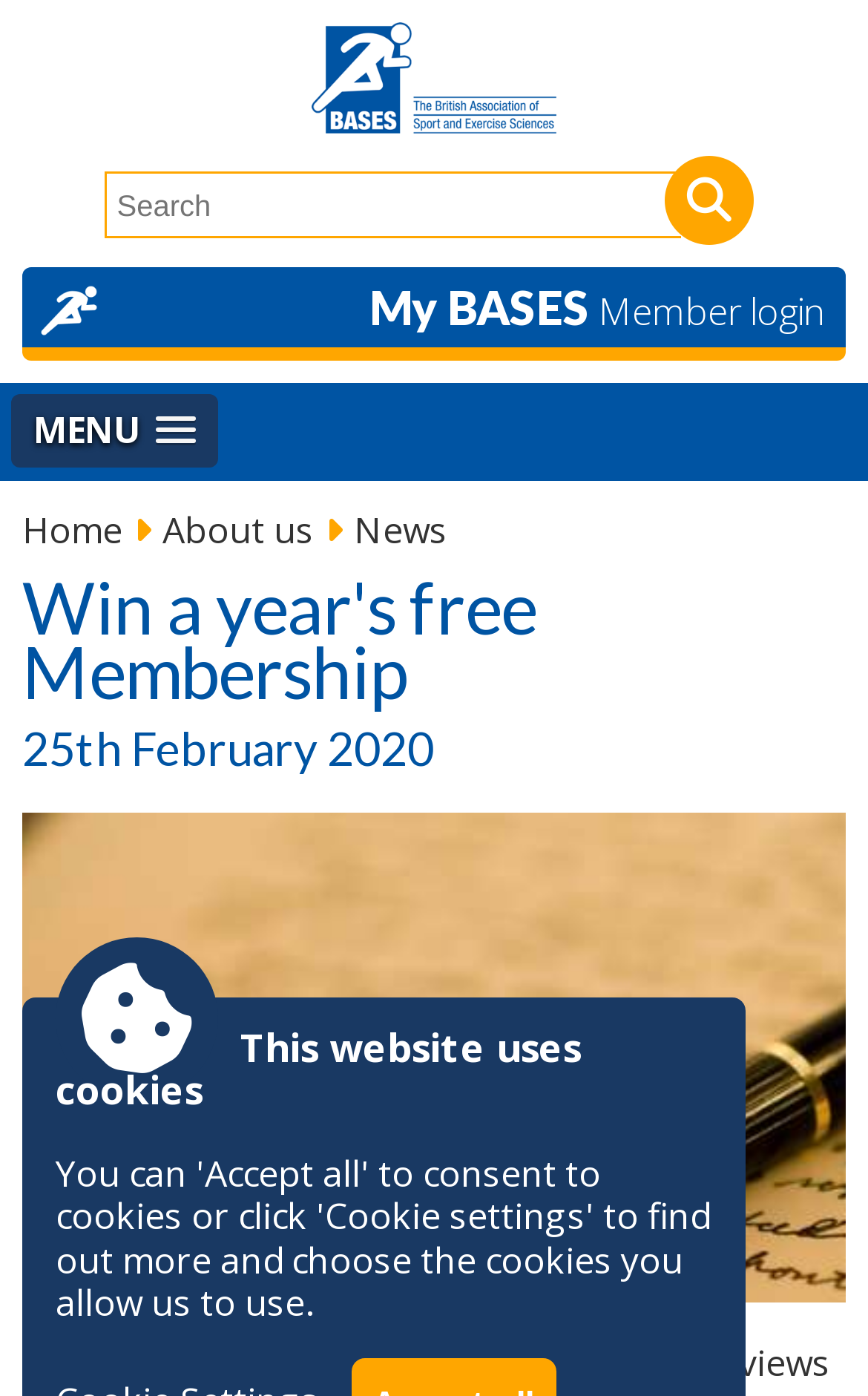Give a one-word or short-phrase answer to the following question: 
How many icons are there in the navigation links?

2